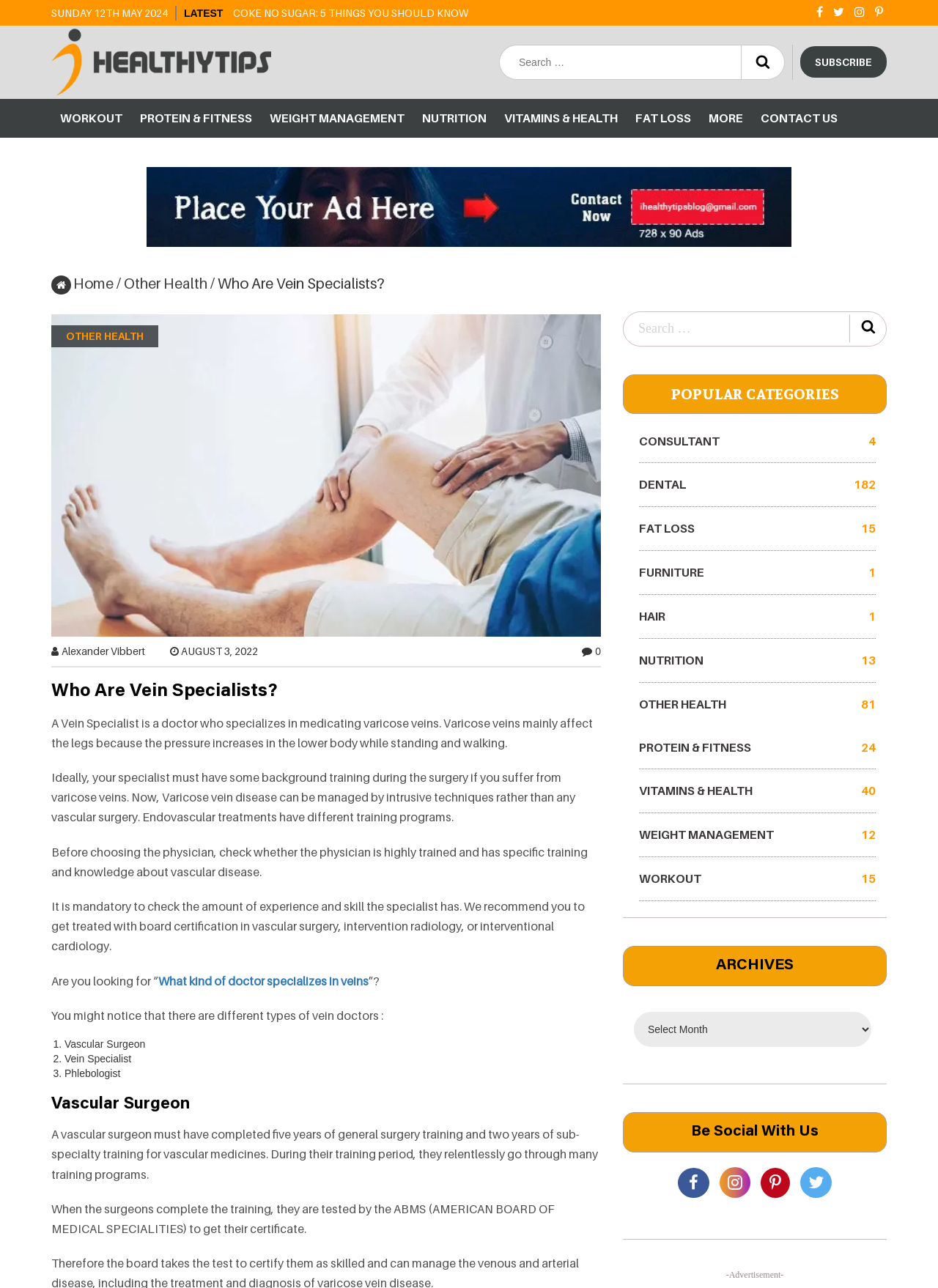What is the date of the article?
Use the information from the screenshot to give a comprehensive response to the question.

The date of the article can be found by reading the static text 'AUGUST 3, 2022' which is likely to be the publication date of the article.